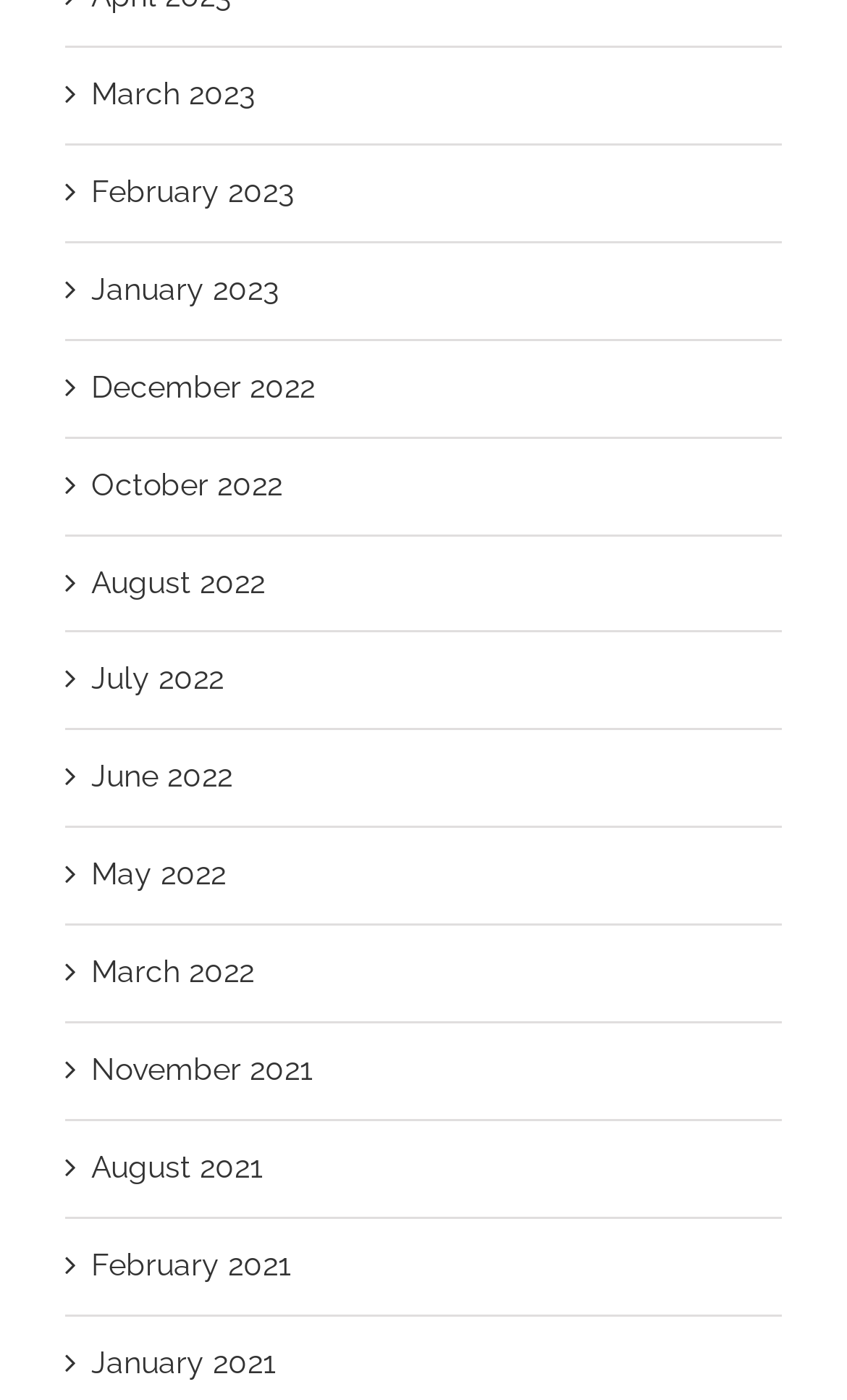How many months are listed on the webpage?
Look at the screenshot and respond with a single word or phrase.

15